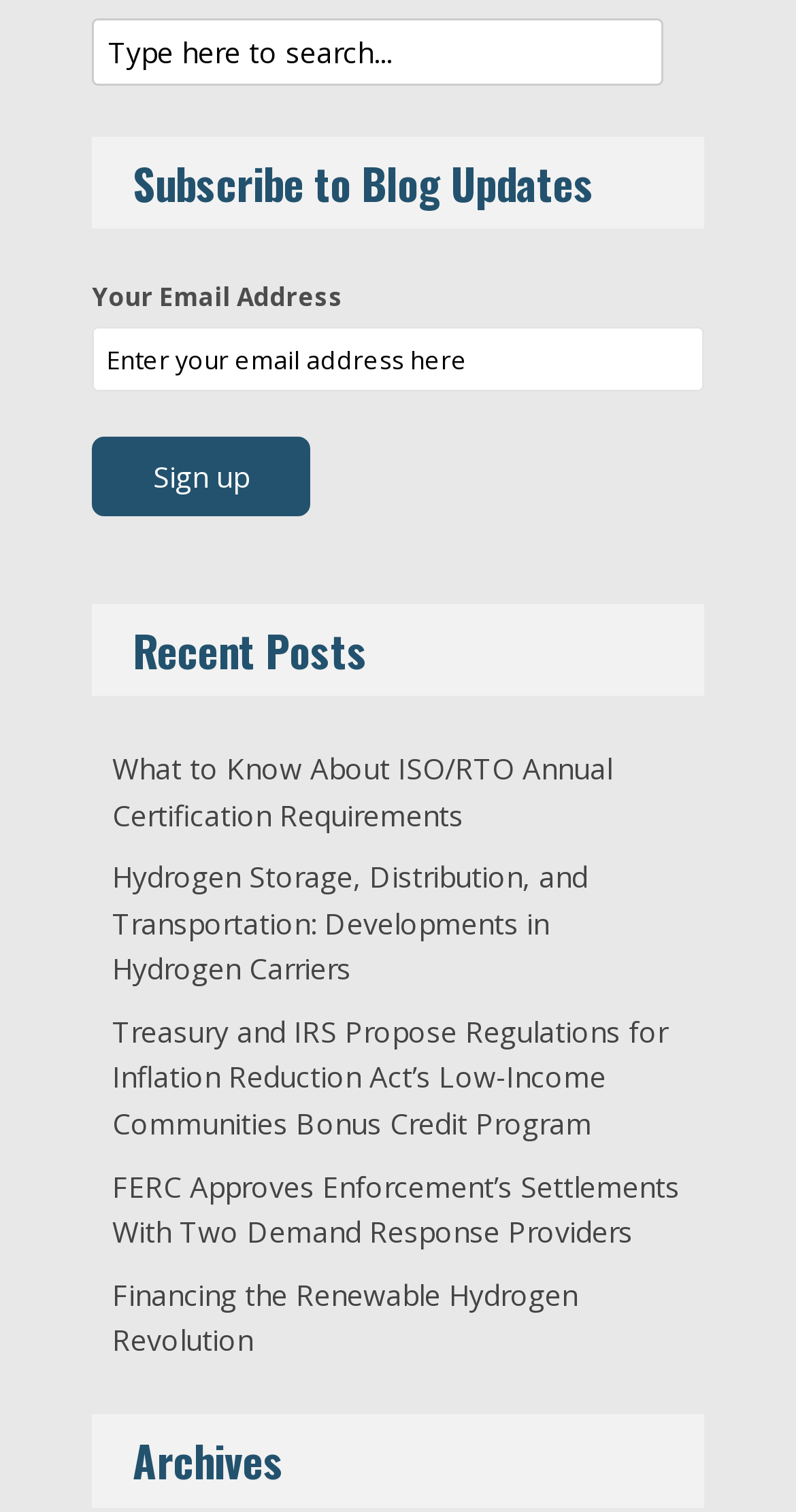Can you provide the bounding box coordinates for the element that should be clicked to implement the instruction: "enter email address"?

[0.115, 0.216, 0.885, 0.259]